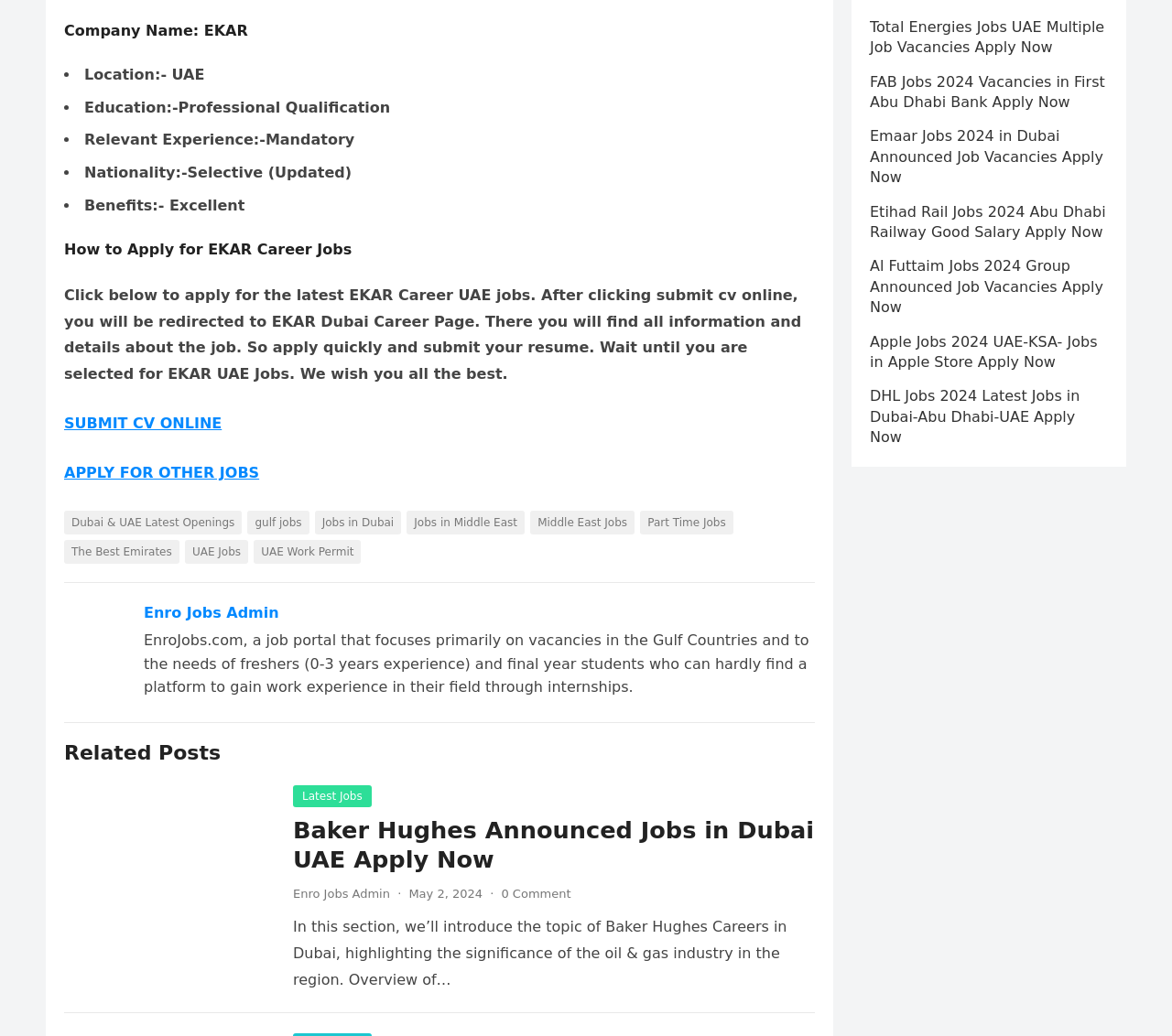Locate the bounding box coordinates of the clickable part needed for the task: "Contact us".

None